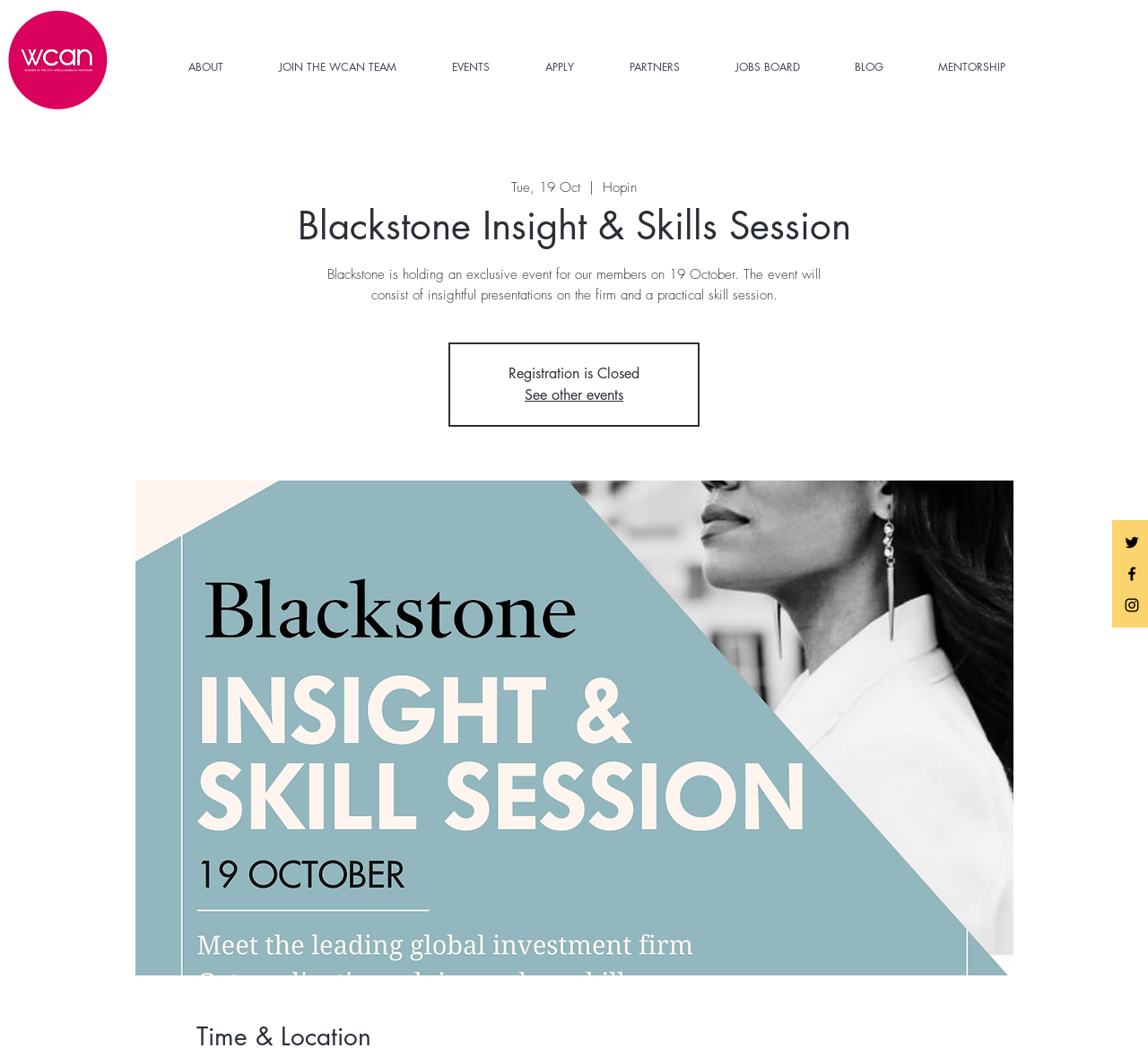Using the elements shown in the image, answer the question comprehensively: How many navigation links are there in the top menu?

I counted the navigation links in the top menu and found 7 links: 'ABOUT', 'JOIN THE WCAN TEAM', 'EVENTS', 'APPLY', 'PARTNERS', 'JOBS BOARD', and 'BLOG'.